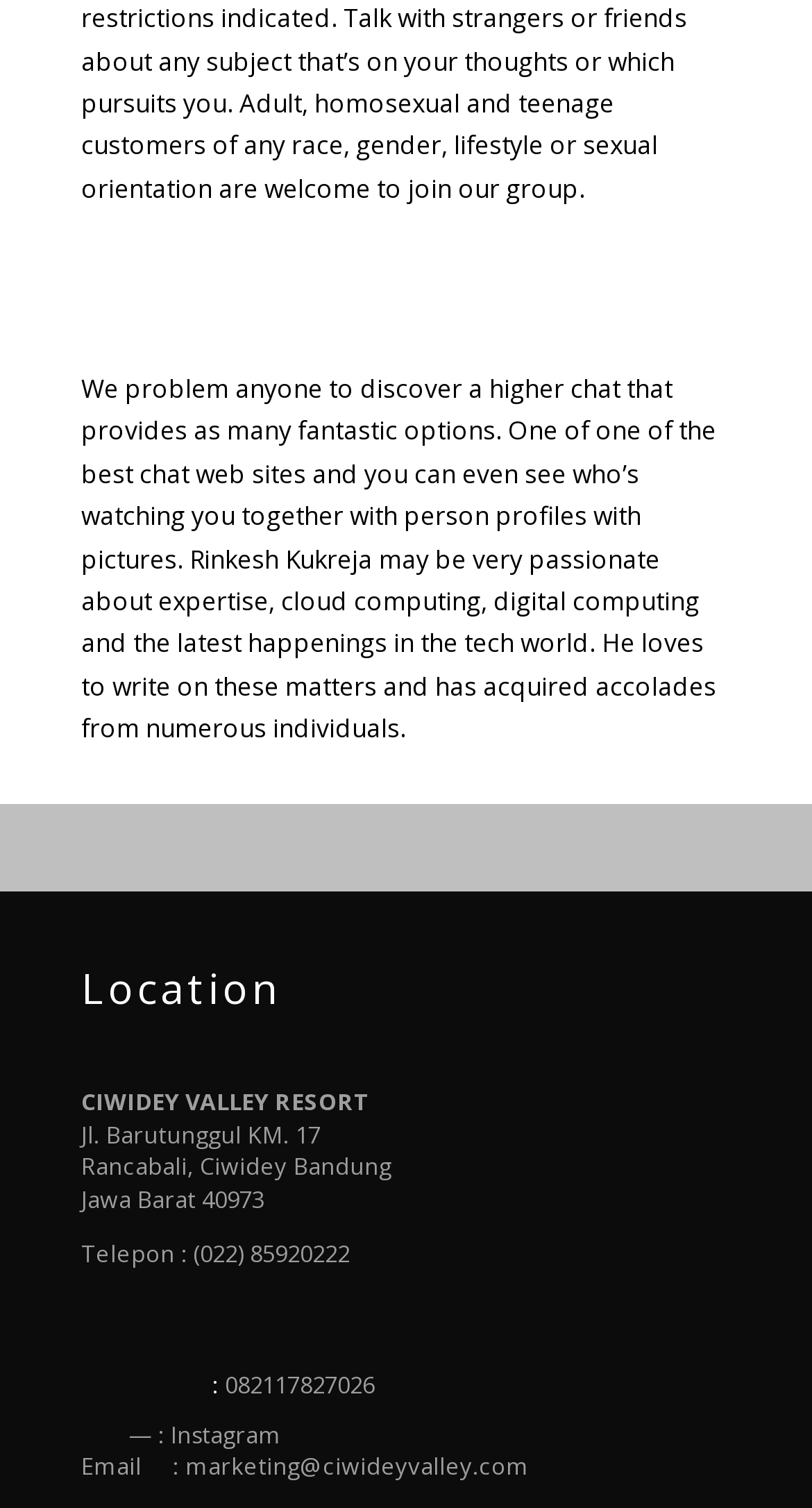Use a single word or phrase to answer the following:
What is the Instagram handle of the resort?

—